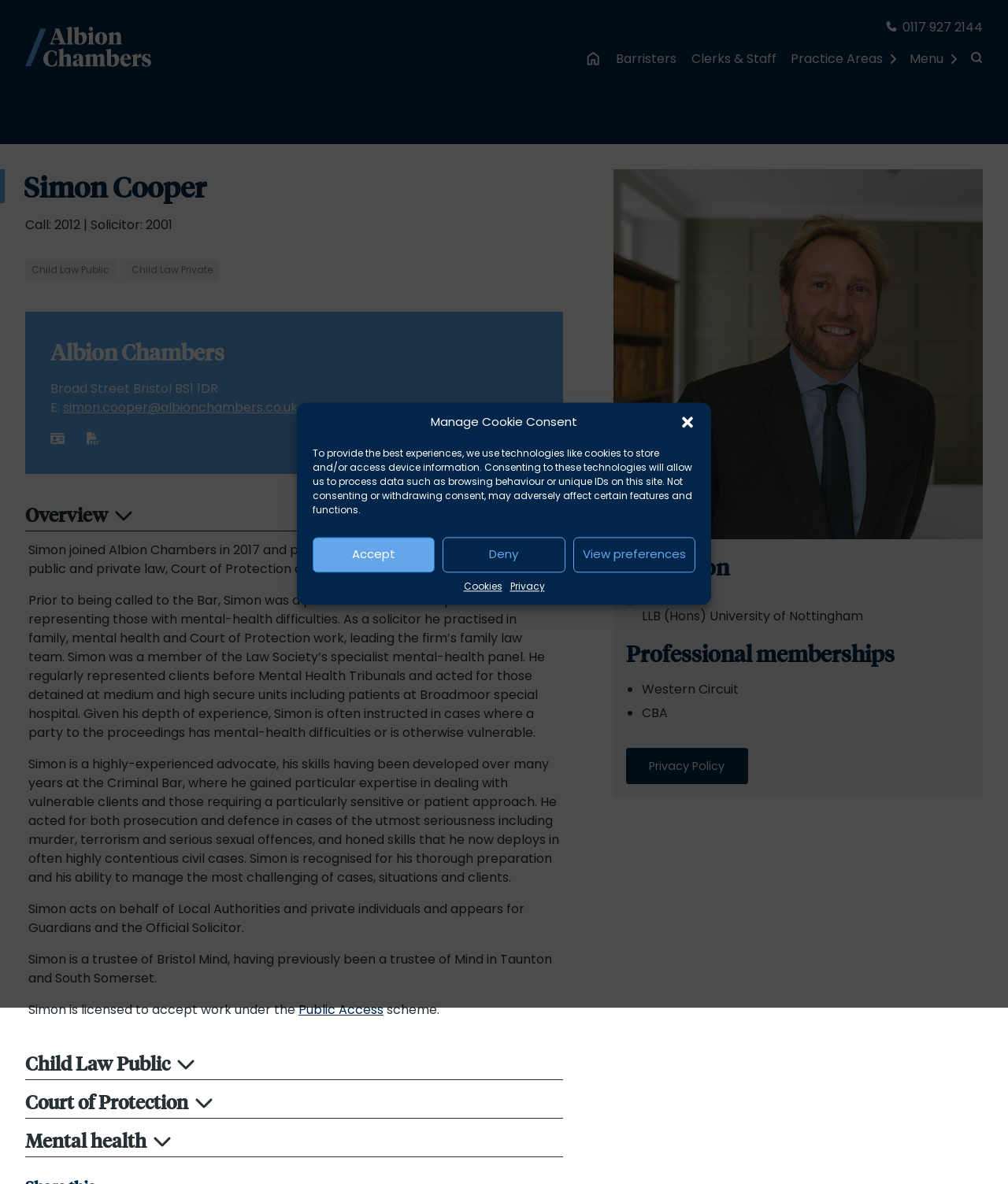Determine the bounding box coordinates of the UI element that matches the following description: "View preferences". The coordinates should be four float numbers between 0 and 1 in the format [left, top, right, bottom].

[0.568, 0.454, 0.69, 0.483]